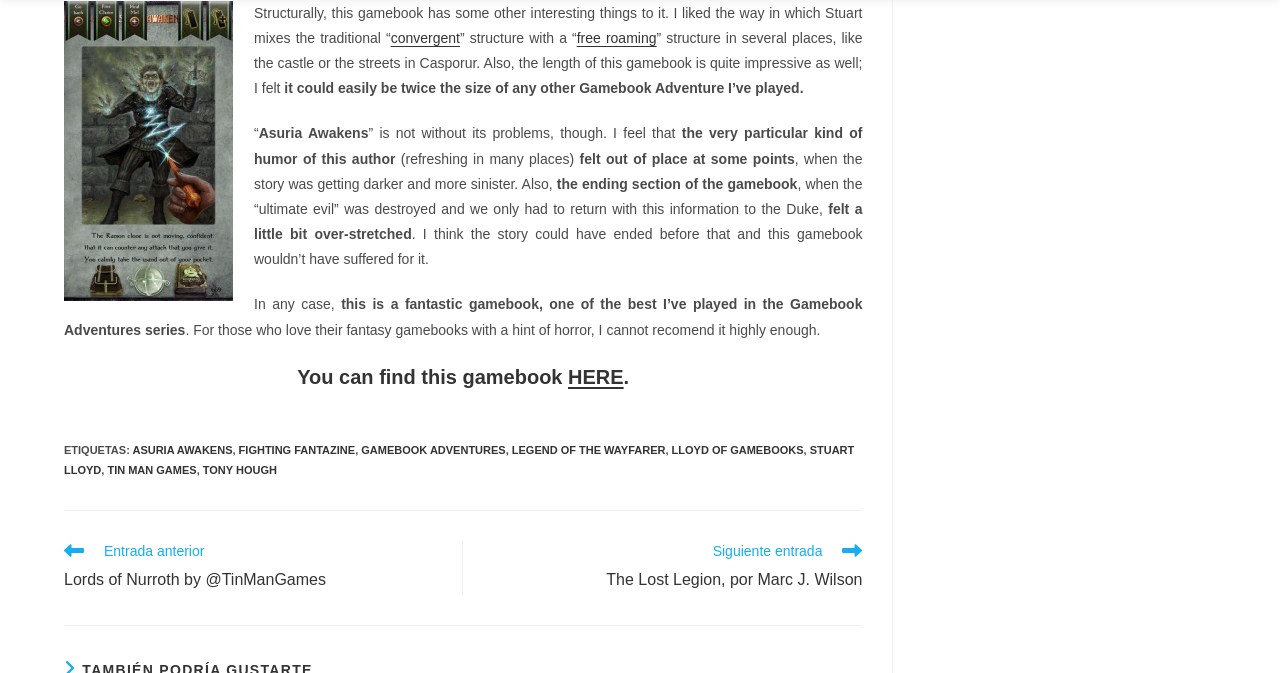What is the author's name?
Please give a well-detailed answer to the question.

The author's name can be found in the link 'STUART LLOYD' at the bottom of the page, which is part of the 'ETIQUETAS:' section.